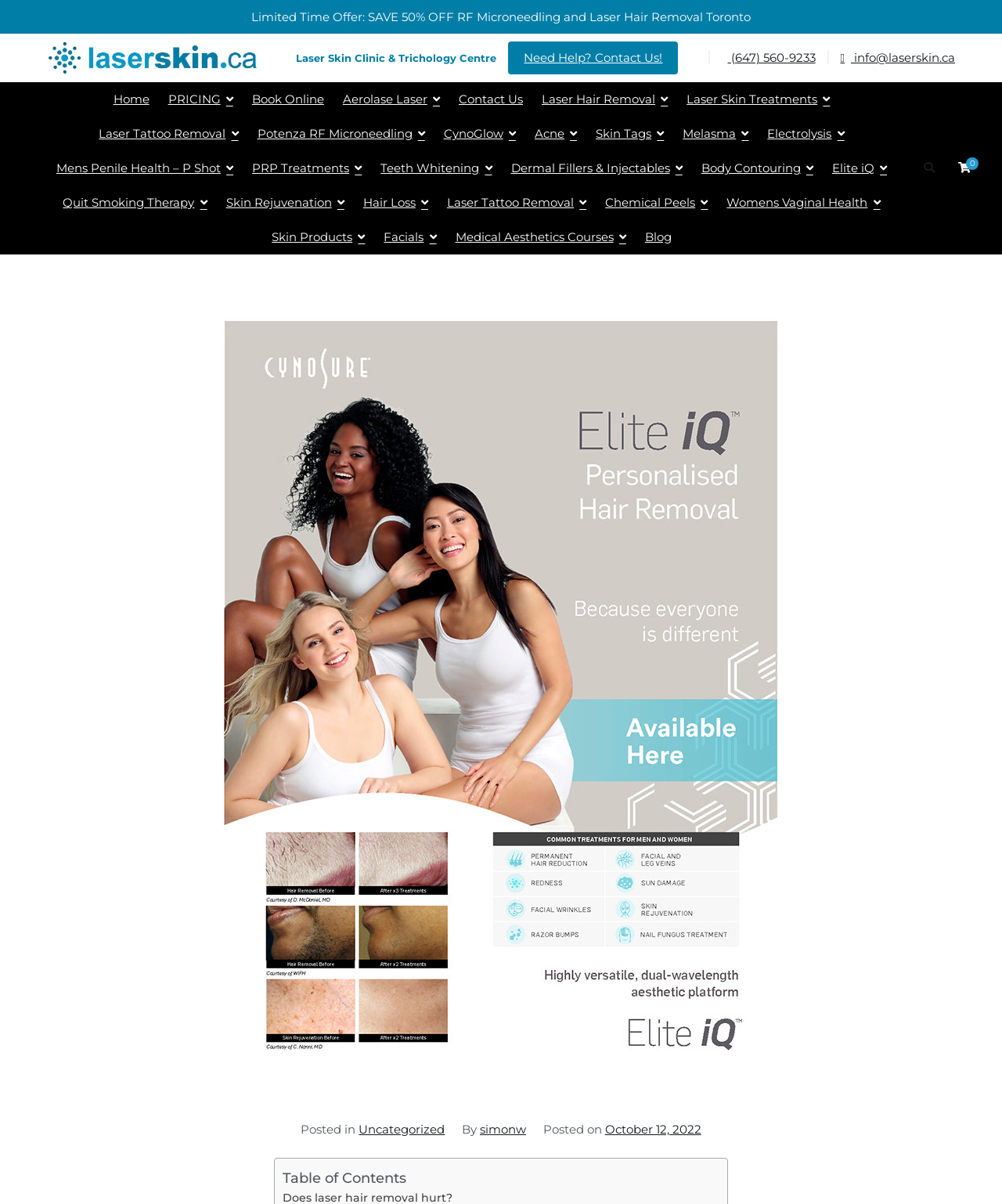Please identify the bounding box coordinates of the element I should click to complete this instruction: 'Contact us through phone number'. The coordinates should be given as four float numbers between 0 and 1, like this: [left, top, right, bottom].

[0.72, 0.042, 0.814, 0.054]